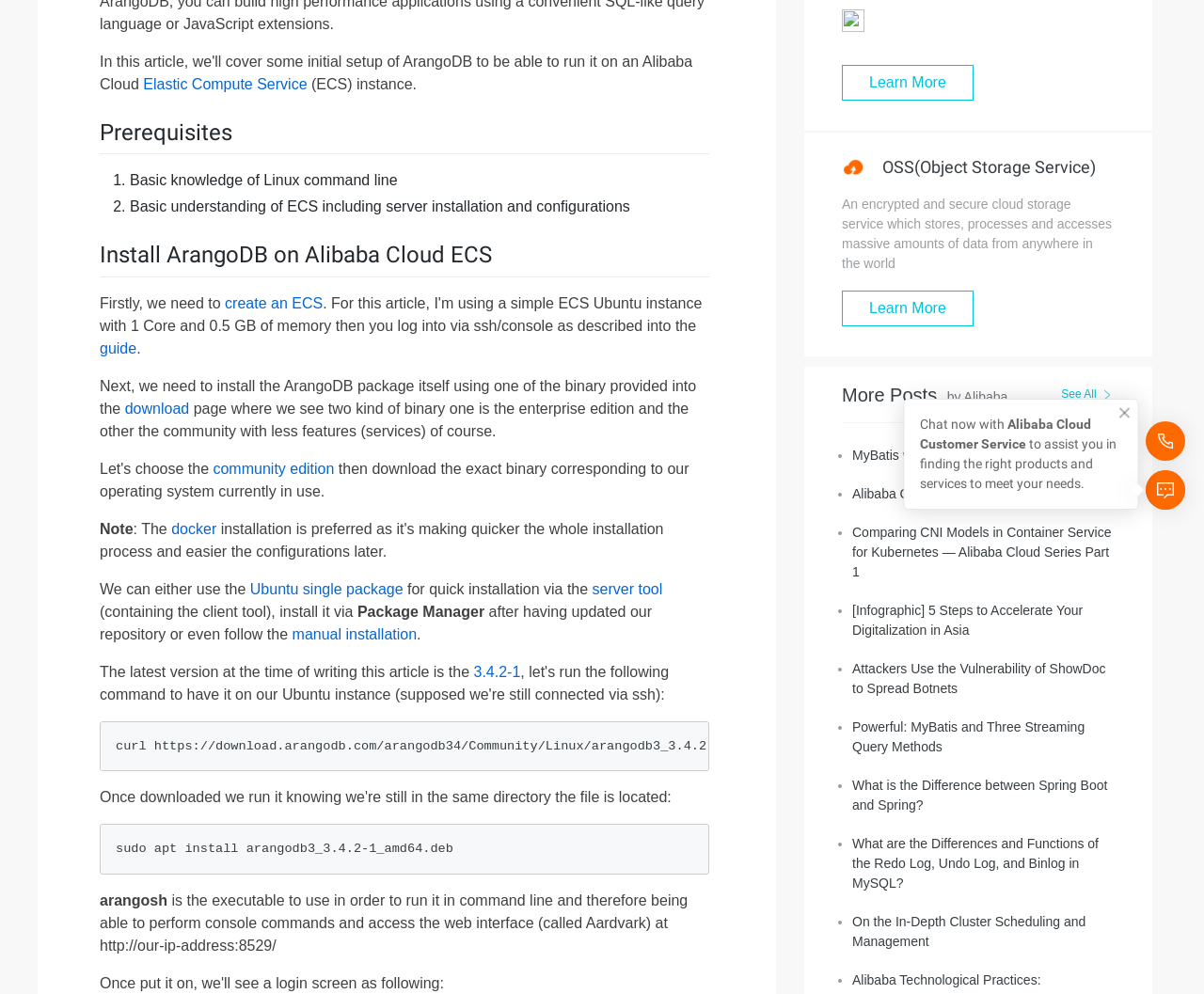Given the description: "Alibaba Cloud Sustainability Report 2021", determine the bounding box coordinates of the UI element. The coordinates should be formatted as four float numbers between 0 and 1, [left, top, right, bottom].

[0.708, 0.489, 0.907, 0.504]